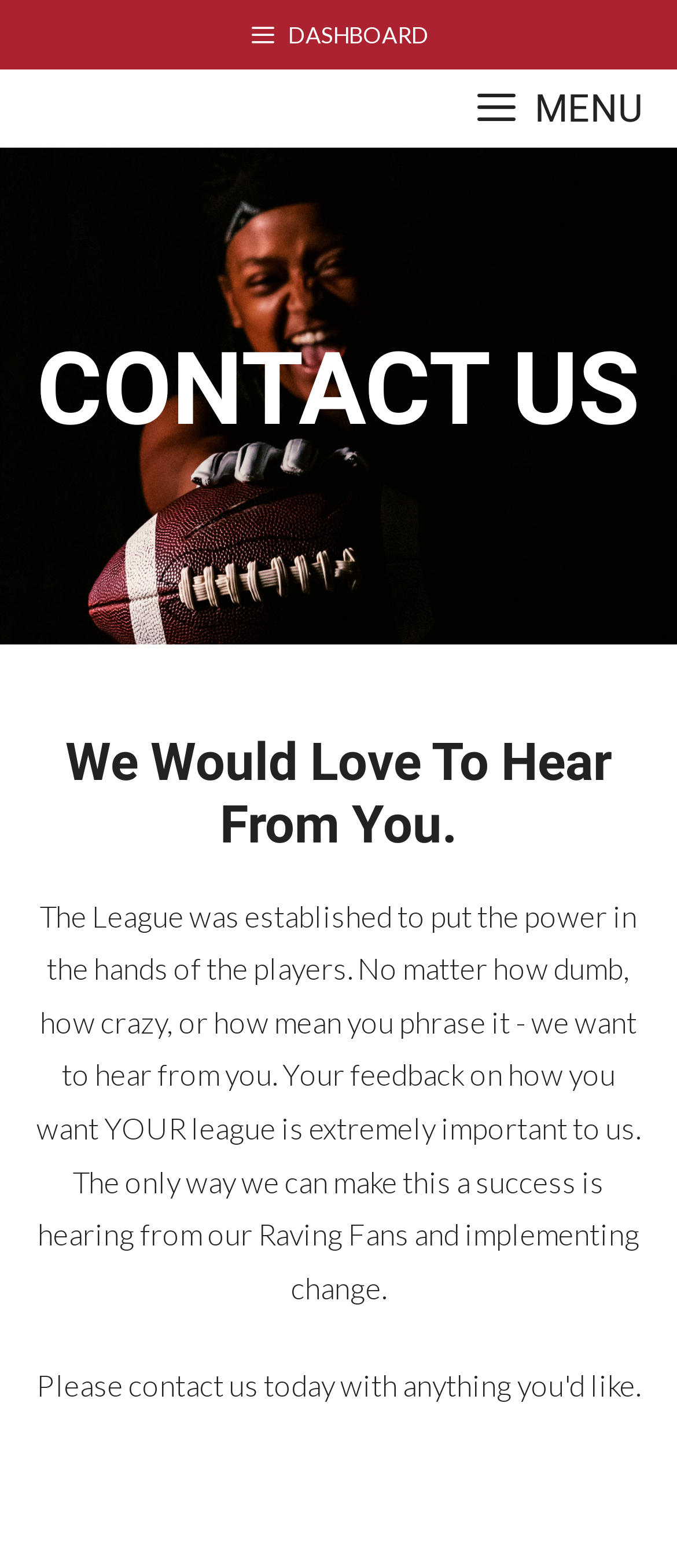What is the purpose of the organization?
Answer the question with a single word or phrase, referring to the image.

To put power in players' hands